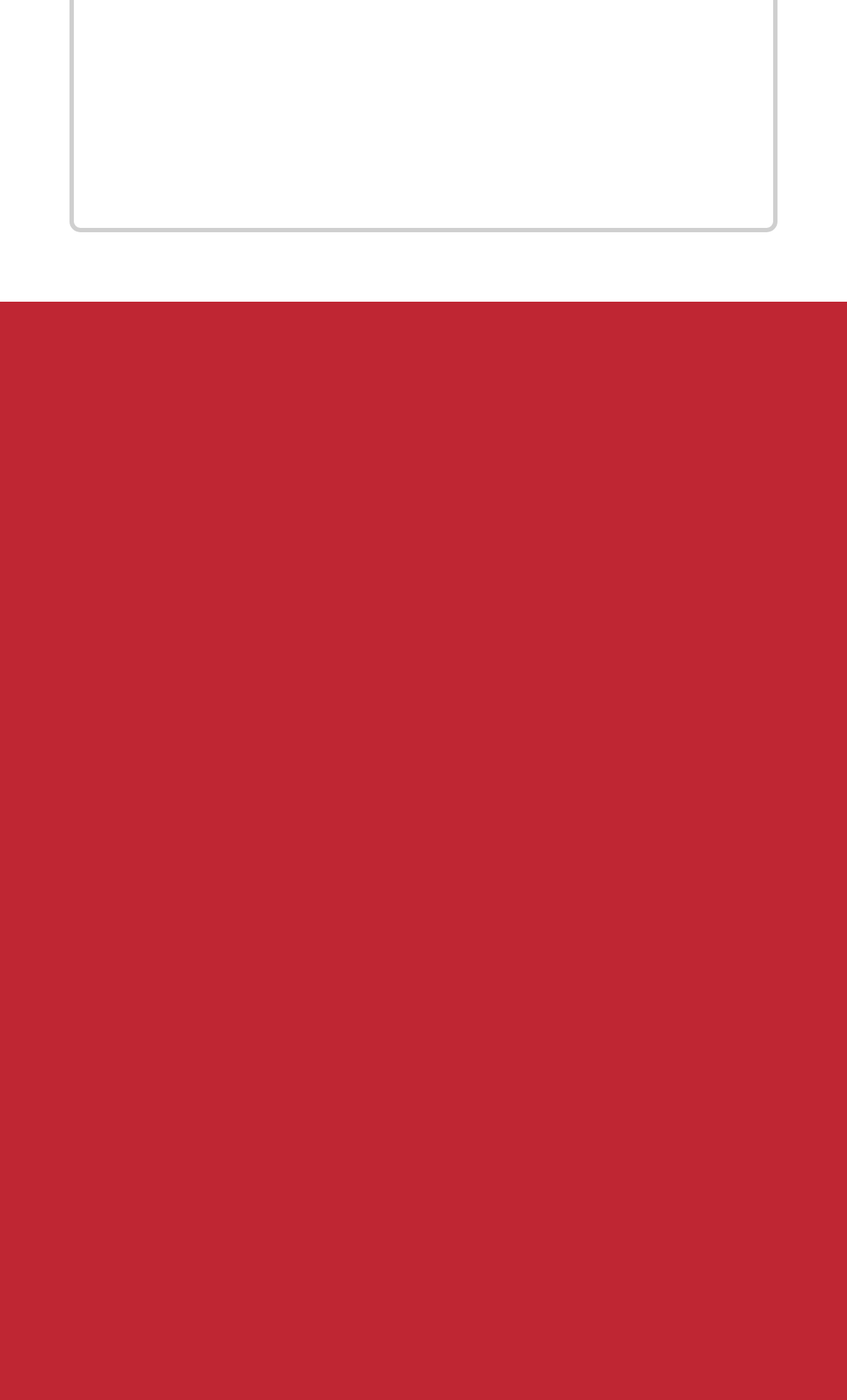Analyze the image and give a detailed response to the question:
How many social media links are there?

There are four social media links on the webpage, represented by icons, located at the top right corner of the webpage. These links are for different social media platforms.